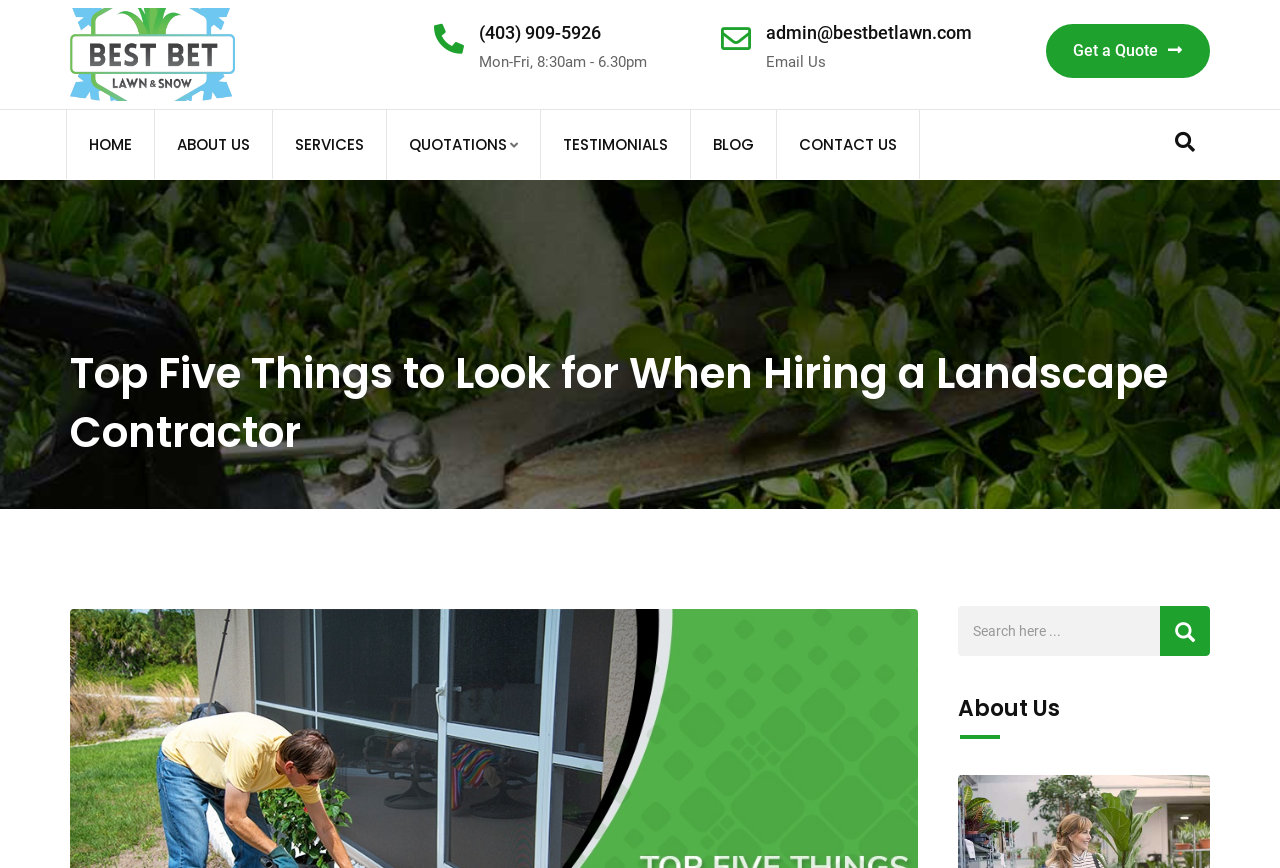Answer the question below in one word or phrase:
What is the email address of Best Bet Lawn?

admin@bestbetlawn.com